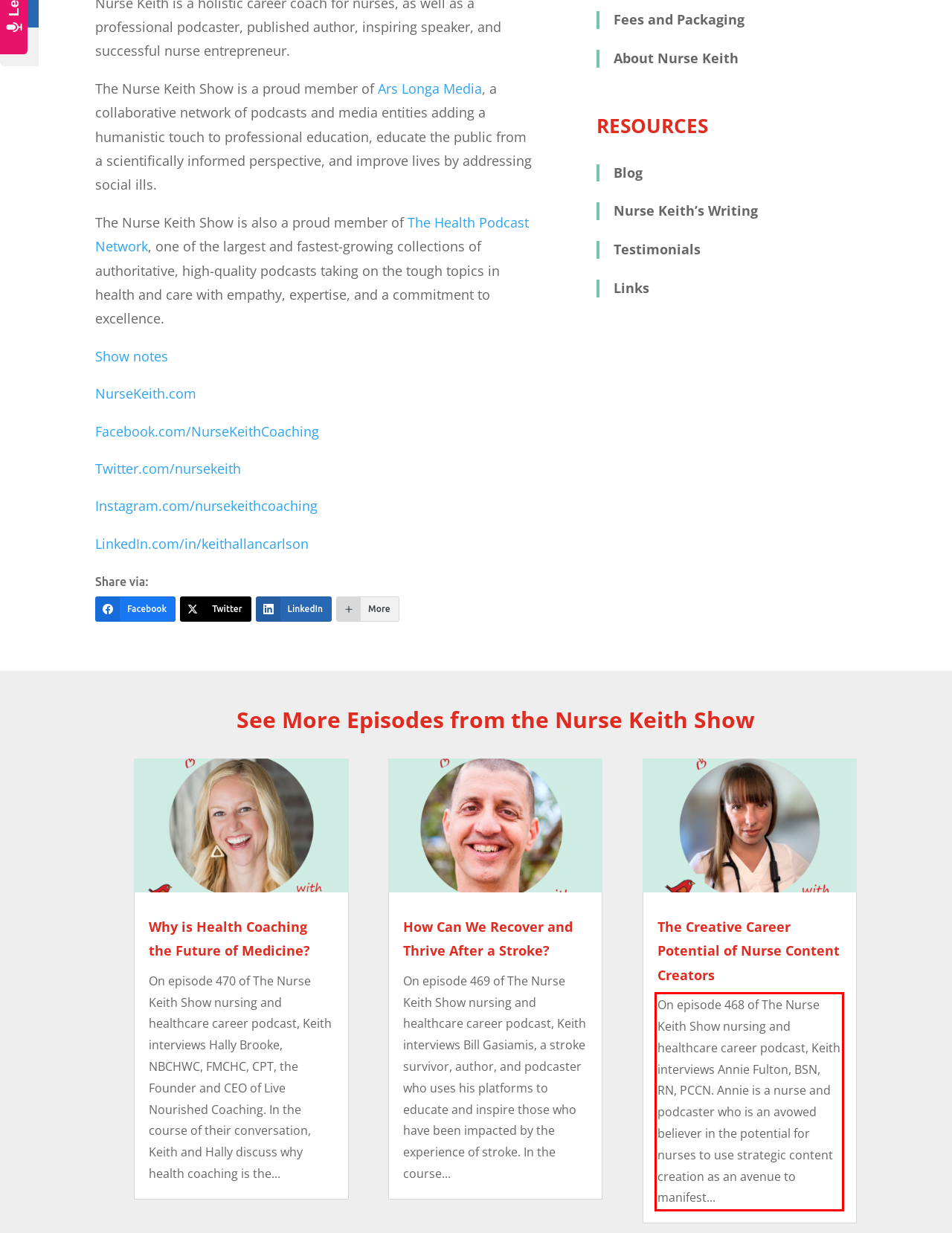The screenshot provided shows a webpage with a red bounding box. Apply OCR to the text within this red bounding box and provide the extracted content.

On episode 468 of The Nurse Keith Show nursing and healthcare career podcast, Keith interviews Annie Fulton, BSN, RN, PCCN. Annie is a nurse and podcaster who is an avowed believer in the potential for nurses to use strategic content creation as an avenue to manifest...